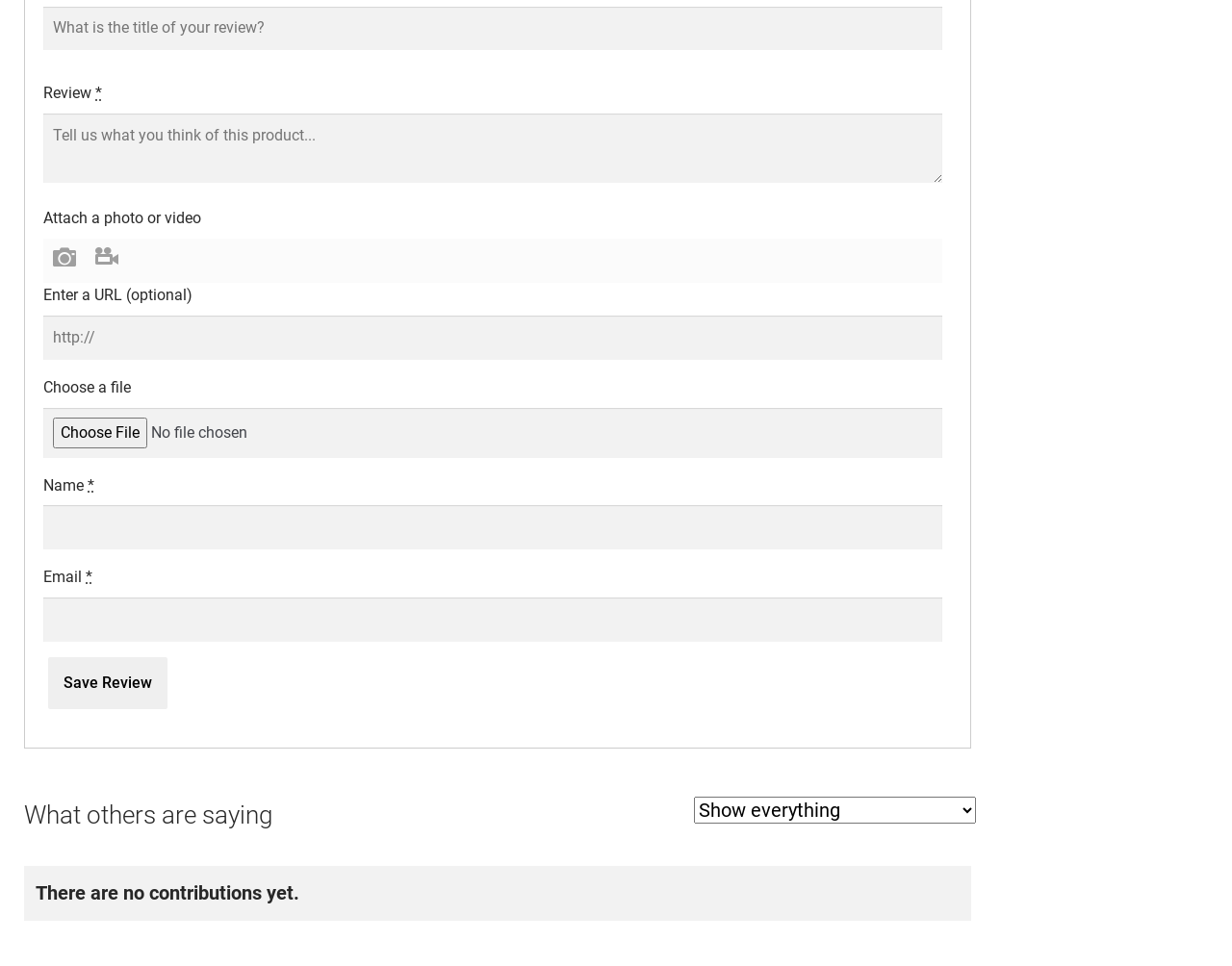What is the label of the button to upload a file?
Using the visual information, answer the question in a single word or phrase.

Choose a file